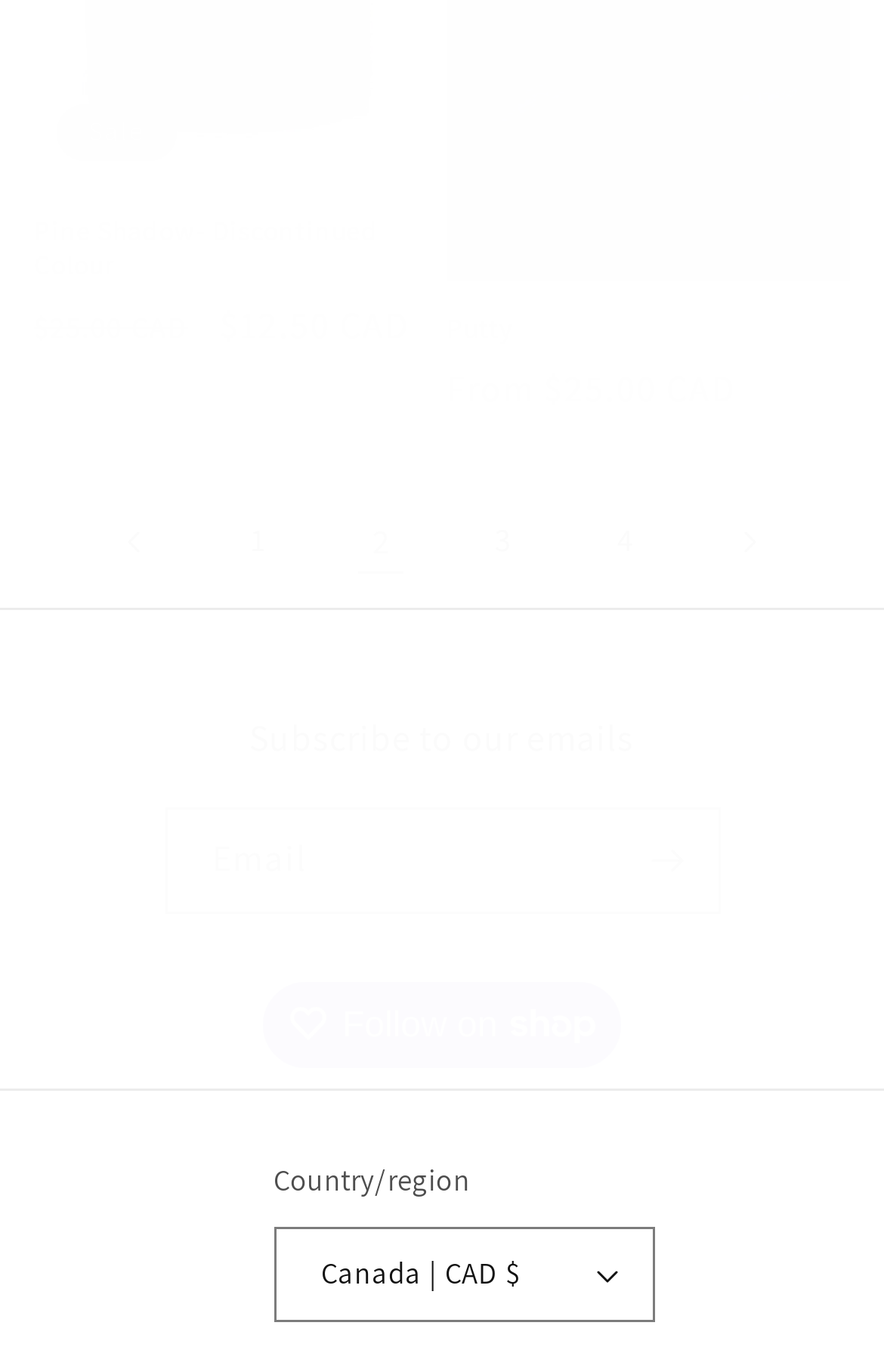How many pages are there in the pagination?
Based on the image, provide a one-word or brief-phrase response.

4